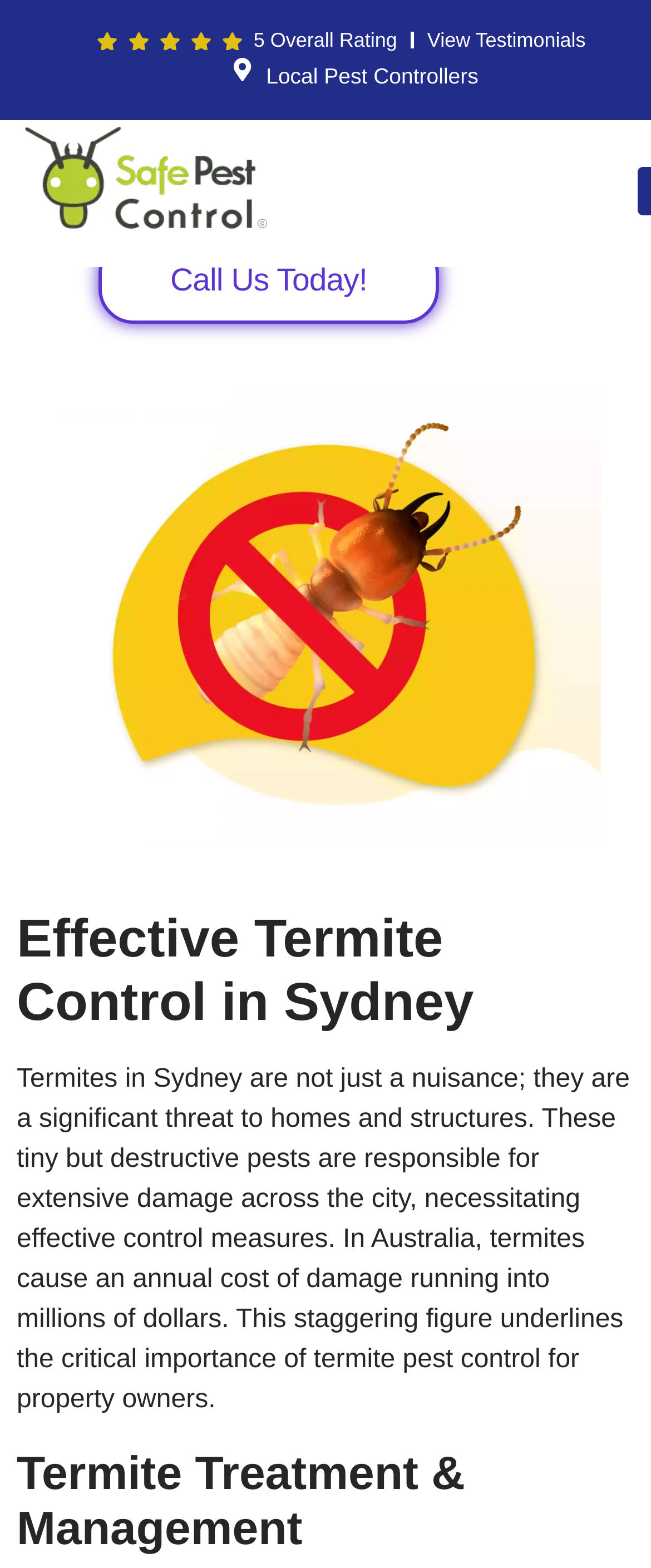Identify the text that serves as the heading for the webpage and generate it.

TERMITE CONTROL EXPERTS​ NEAR YOU